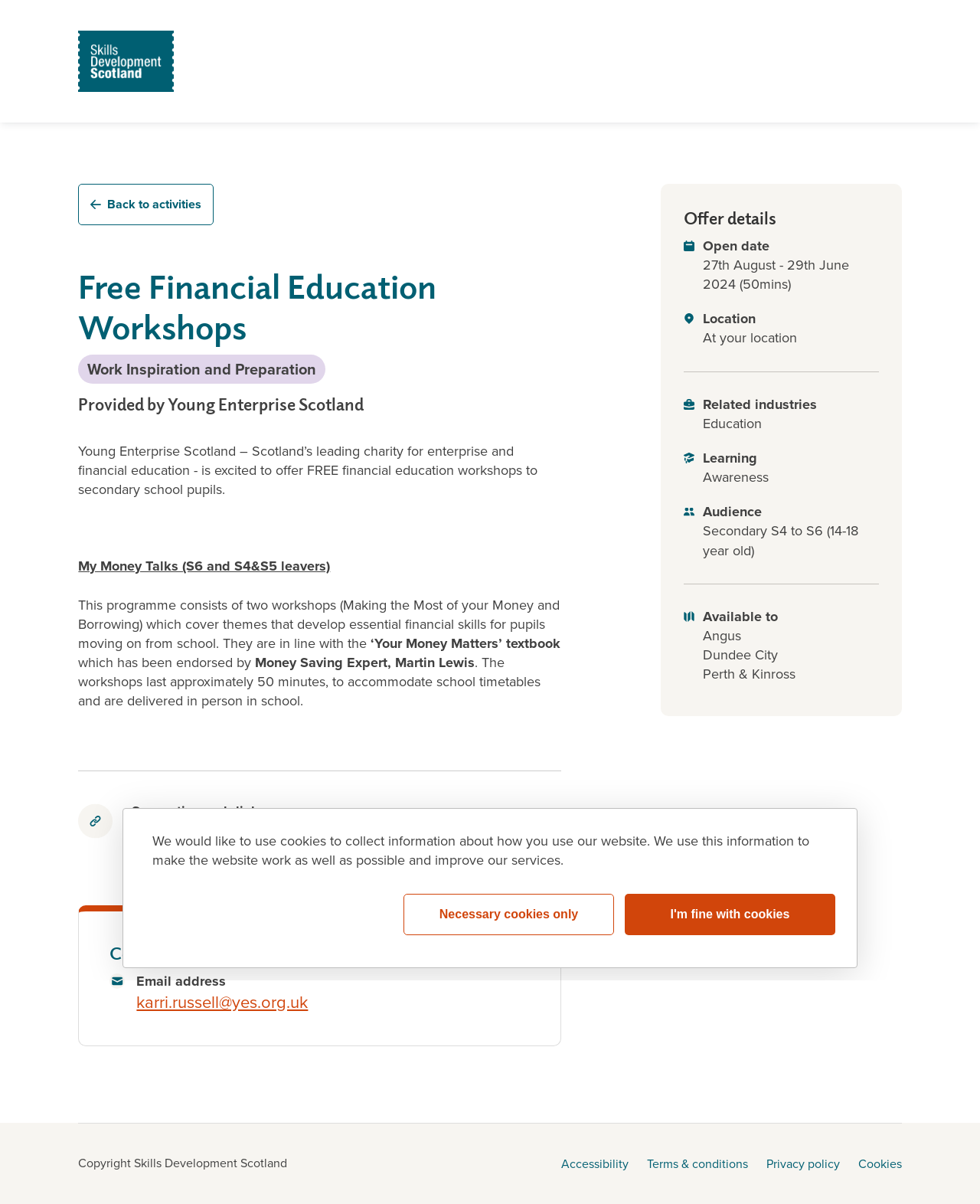Find the bounding box coordinates of the area that needs to be clicked in order to achieve the following instruction: "Click the 'Back to activities' link". The coordinates should be specified as four float numbers between 0 and 1, i.e., [left, top, right, bottom].

[0.08, 0.153, 0.218, 0.187]